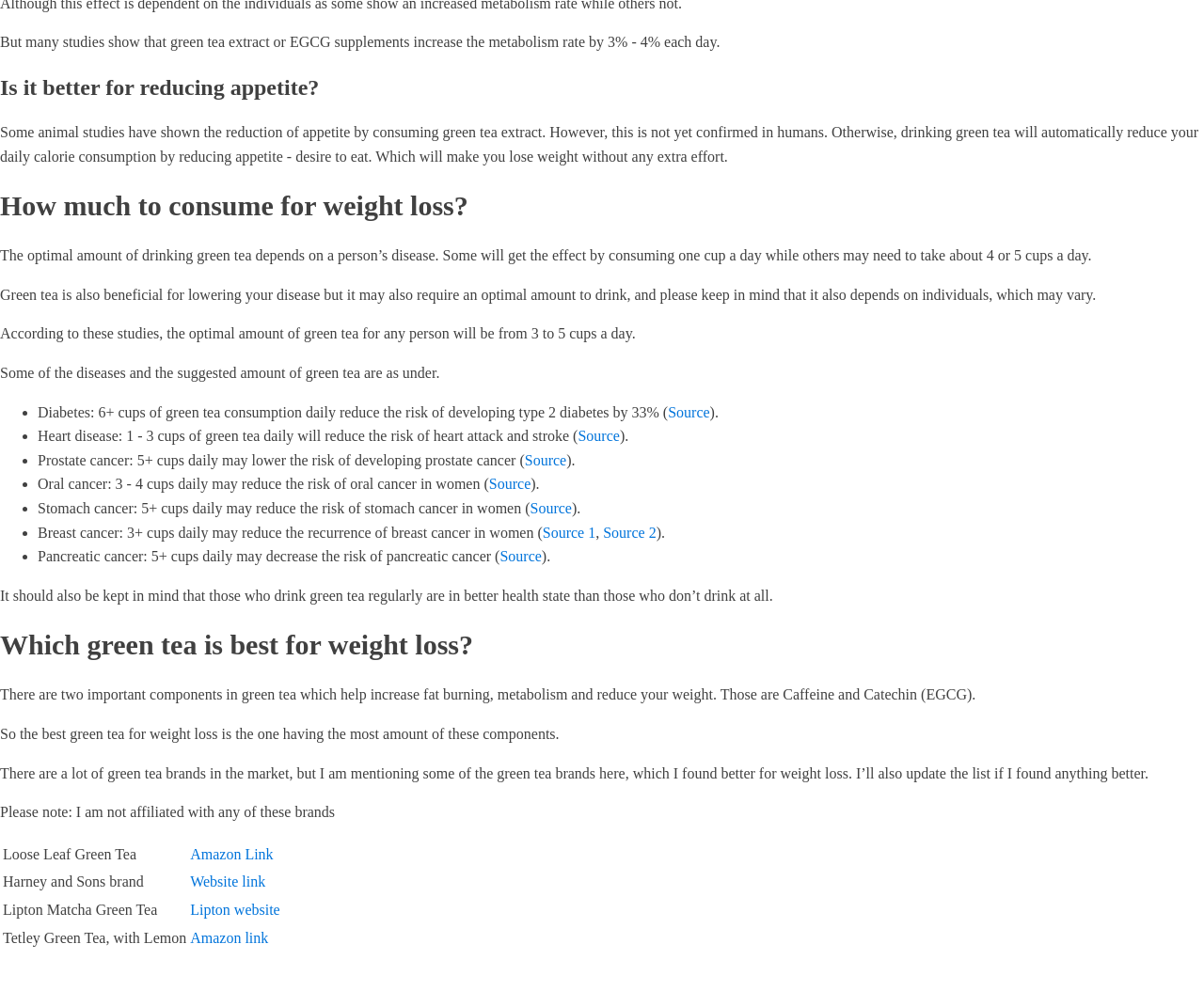Please answer the following question as detailed as possible based on the image: 
What is the effect of green tea extract on metabolism rate?

According to the text, 'But many studies show that green tea extract or EGCG supplements increase the metabolism rate by 3% - 4% each day.'